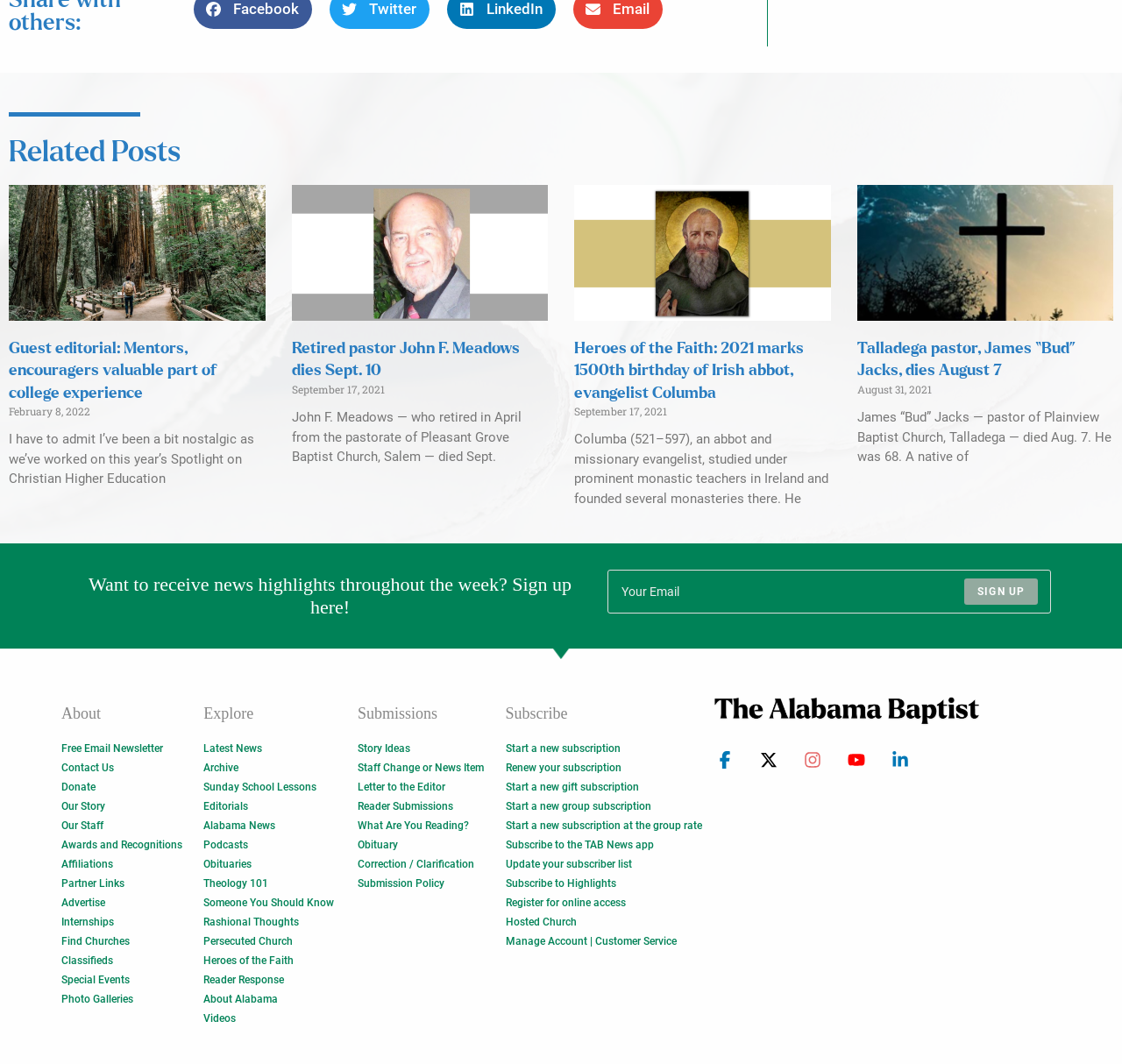Please determine the bounding box coordinates of the section I need to click to accomplish this instruction: "Sign up for news highlights".

[0.859, 0.544, 0.925, 0.569]